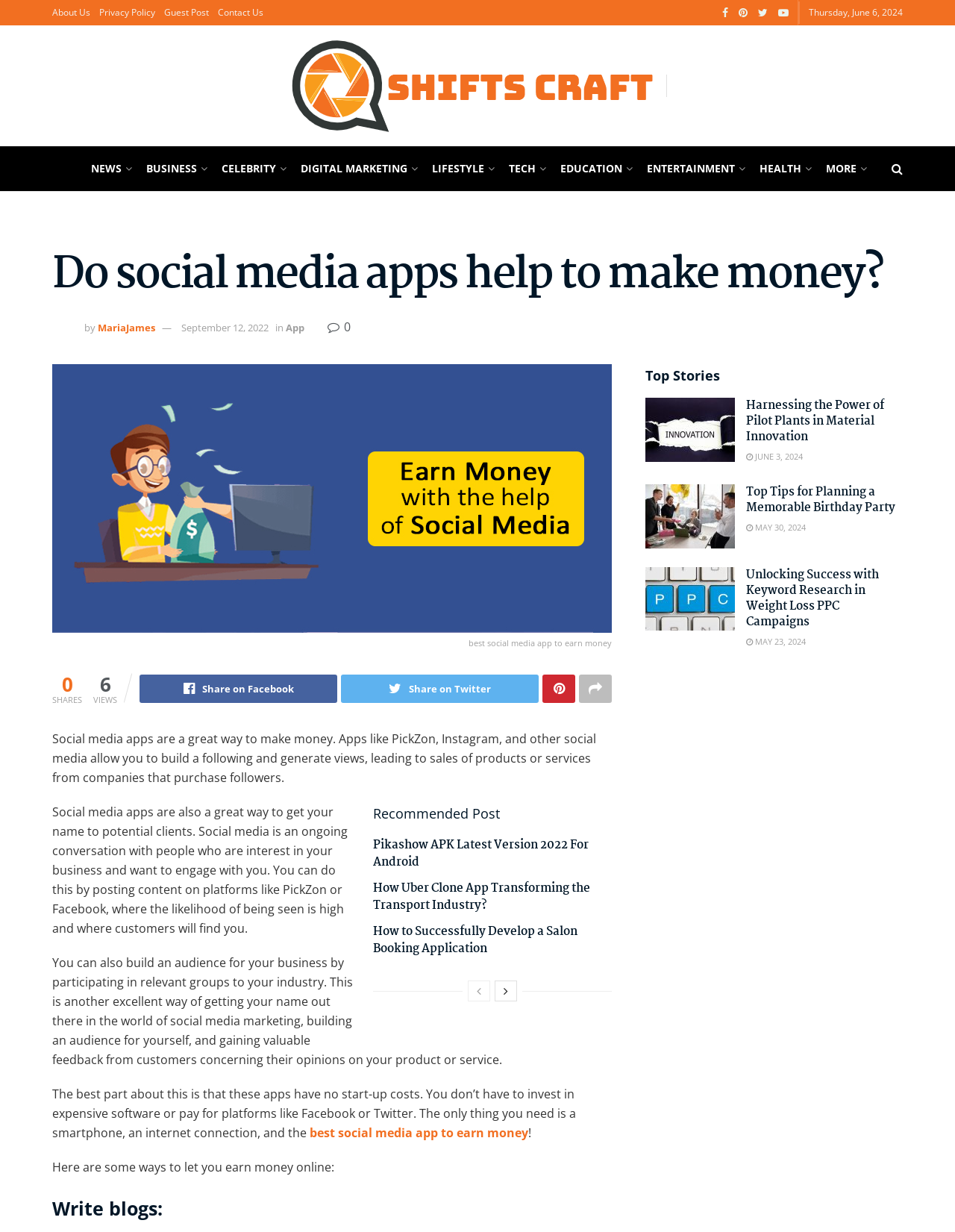Find the bounding box coordinates for the HTML element described in this sentence: "alt="ShiftsCraft"". Provide the coordinates as four float numbers between 0 and 1, in the format [left, top, right, bottom].

[0.302, 0.031, 0.687, 0.109]